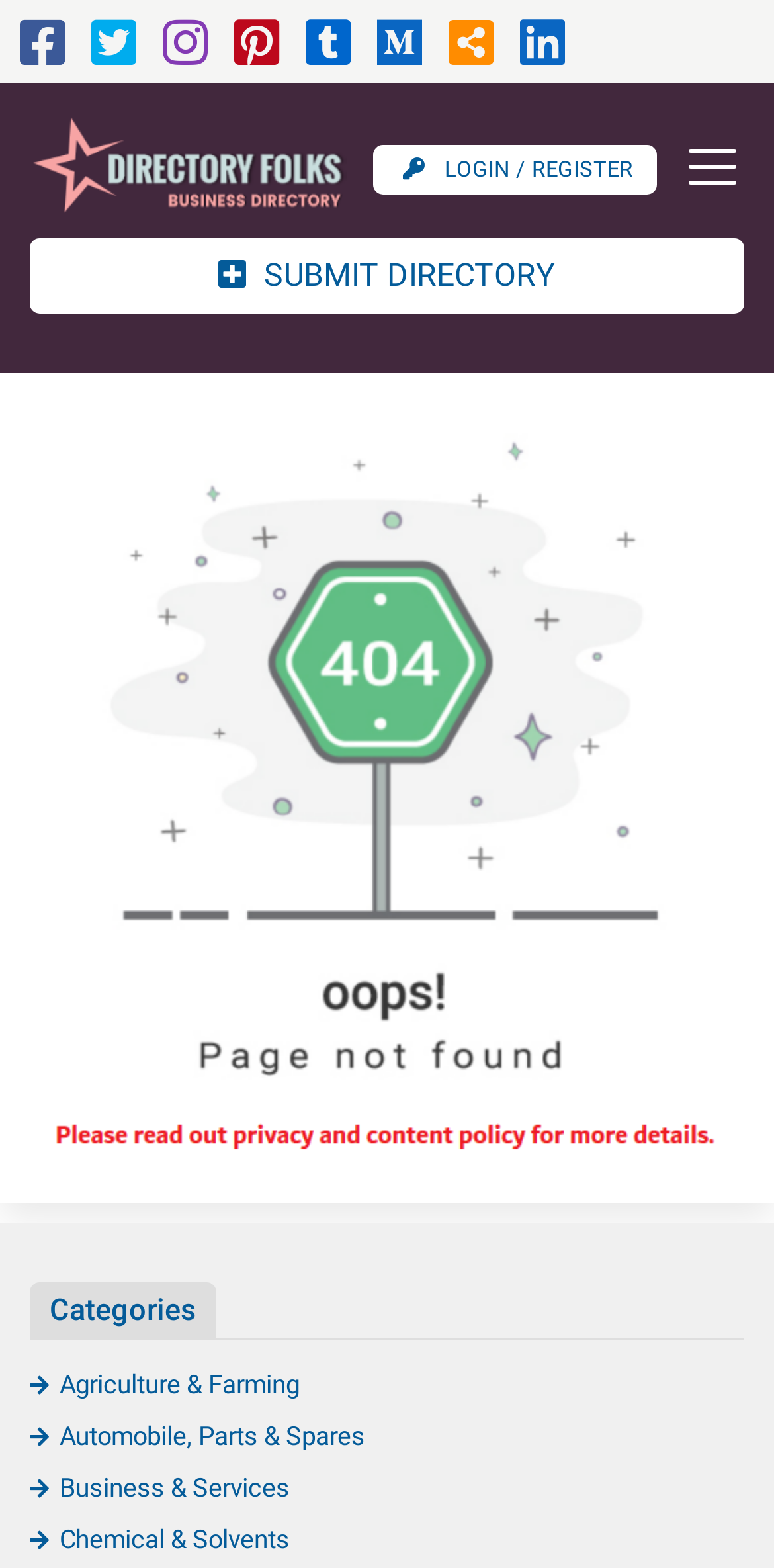Determine the bounding box for the described HTML element: "Submit Directory". Ensure the coordinates are four float numbers between 0 and 1 in the format [left, top, right, bottom].

[0.038, 0.152, 0.962, 0.2]